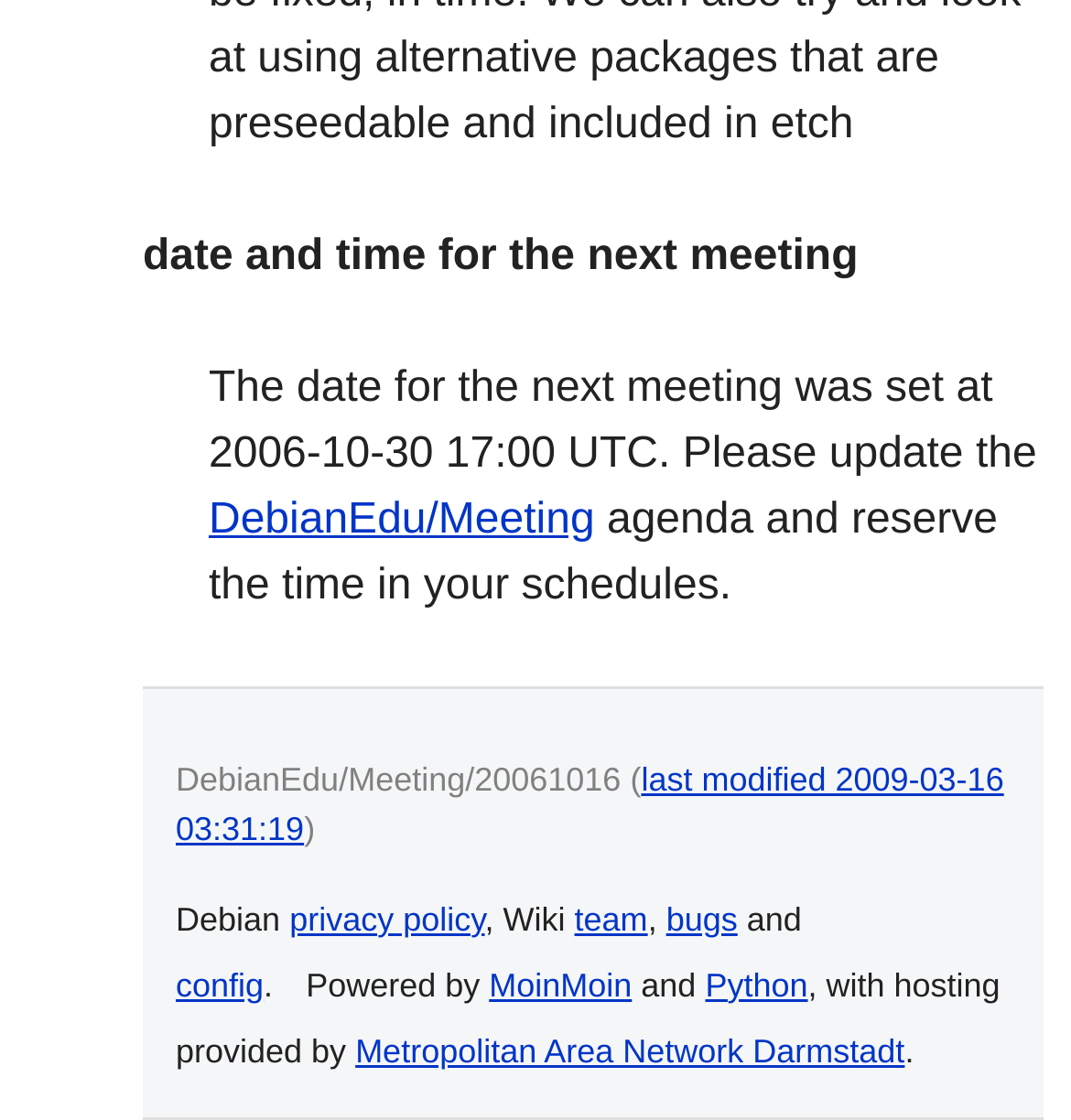Find the bounding box coordinates for the UI element whose description is: "Metropolitan Area Network Darmstadt". The coordinates should be four float numbers between 0 and 1, in the format [left, top, right, bottom].

[0.332, 0.921, 0.845, 0.956]